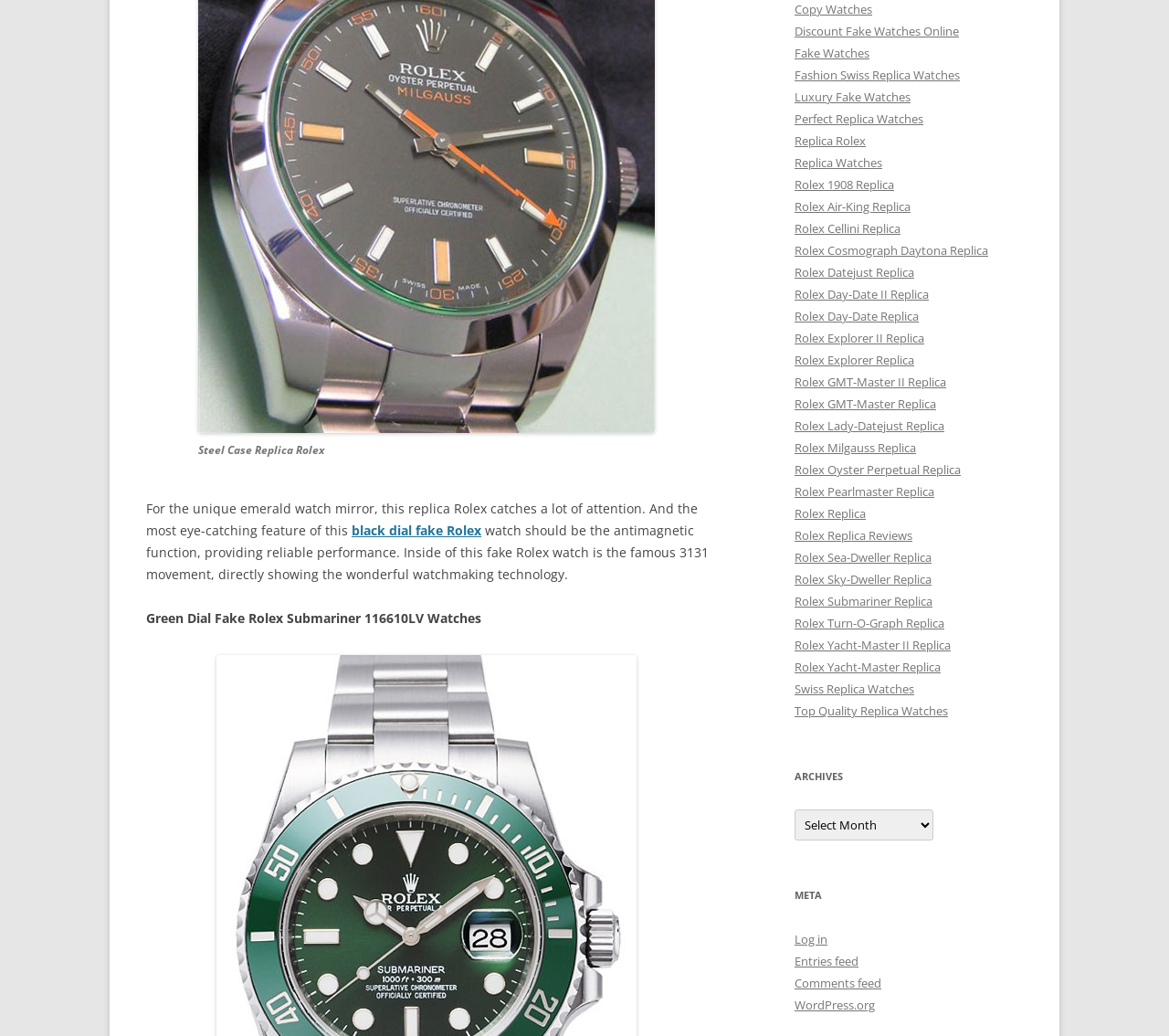Identify the bounding box coordinates of the section to be clicked to complete the task described by the following instruction: "Click on the 'Replica Rolex' link". The coordinates should be four float numbers between 0 and 1, formatted as [left, top, right, bottom].

[0.68, 0.128, 0.741, 0.144]